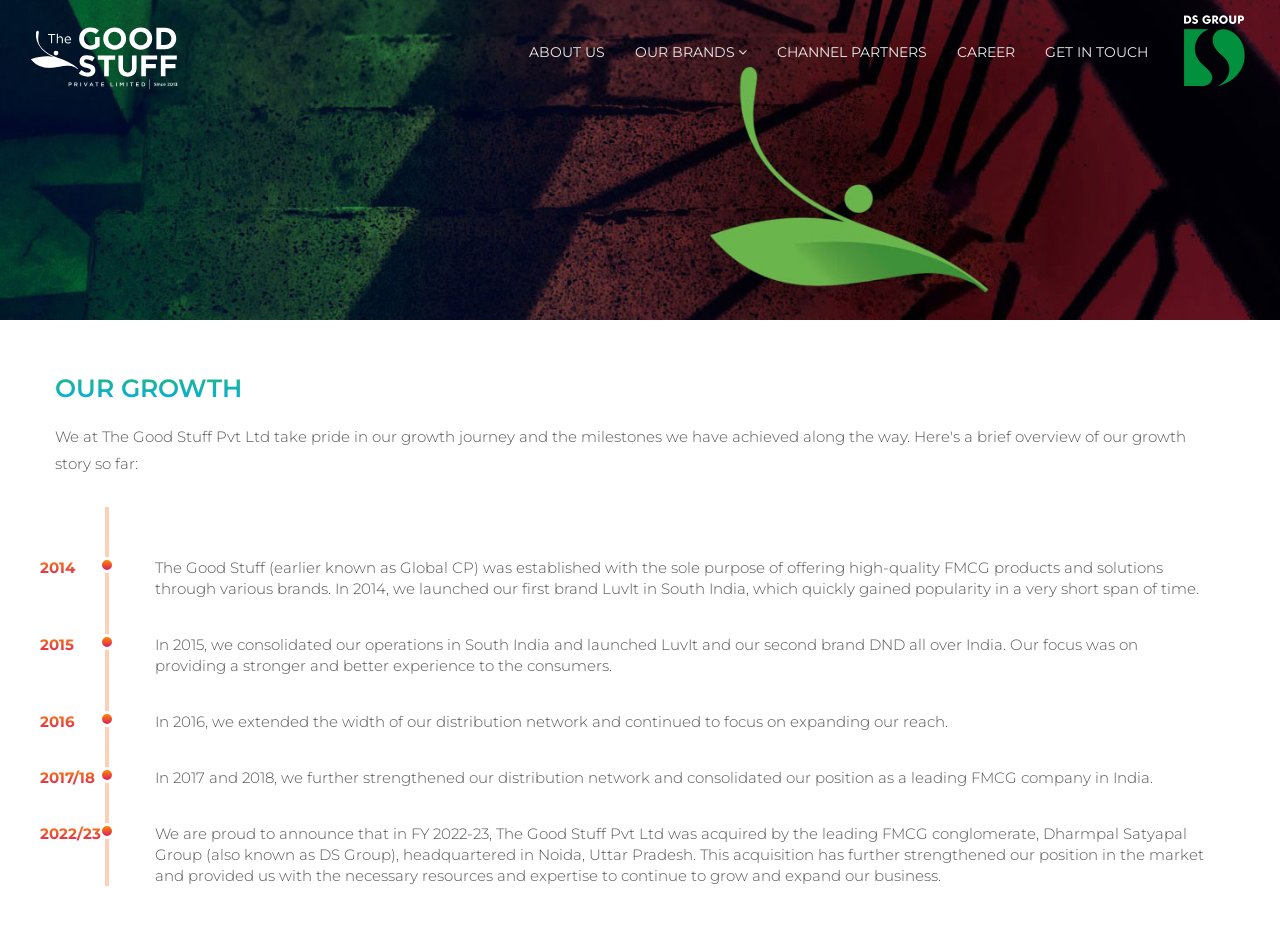Identify the bounding box of the UI element described as follows: "alt="GLOBALCP"". Provide the coordinates as four float numbers in the range of 0 to 1 [left, top, right, bottom].

[0.023, 0.0, 0.163, 0.124]